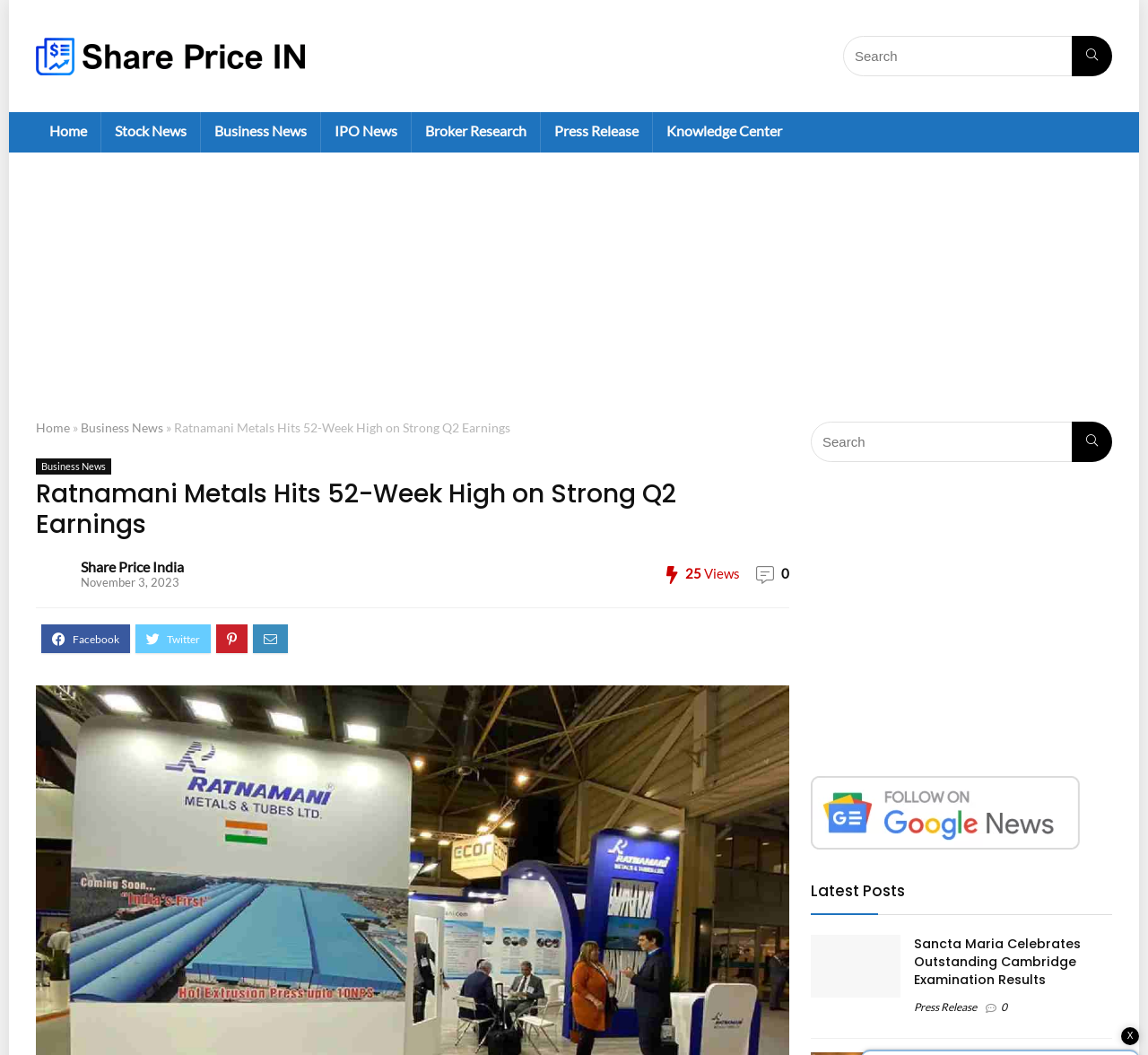Can you pinpoint the bounding box coordinates for the clickable element required for this instruction: "View latest posts"? The coordinates should be four float numbers between 0 and 1, i.e., [left, top, right, bottom].

[0.706, 0.834, 0.788, 0.855]